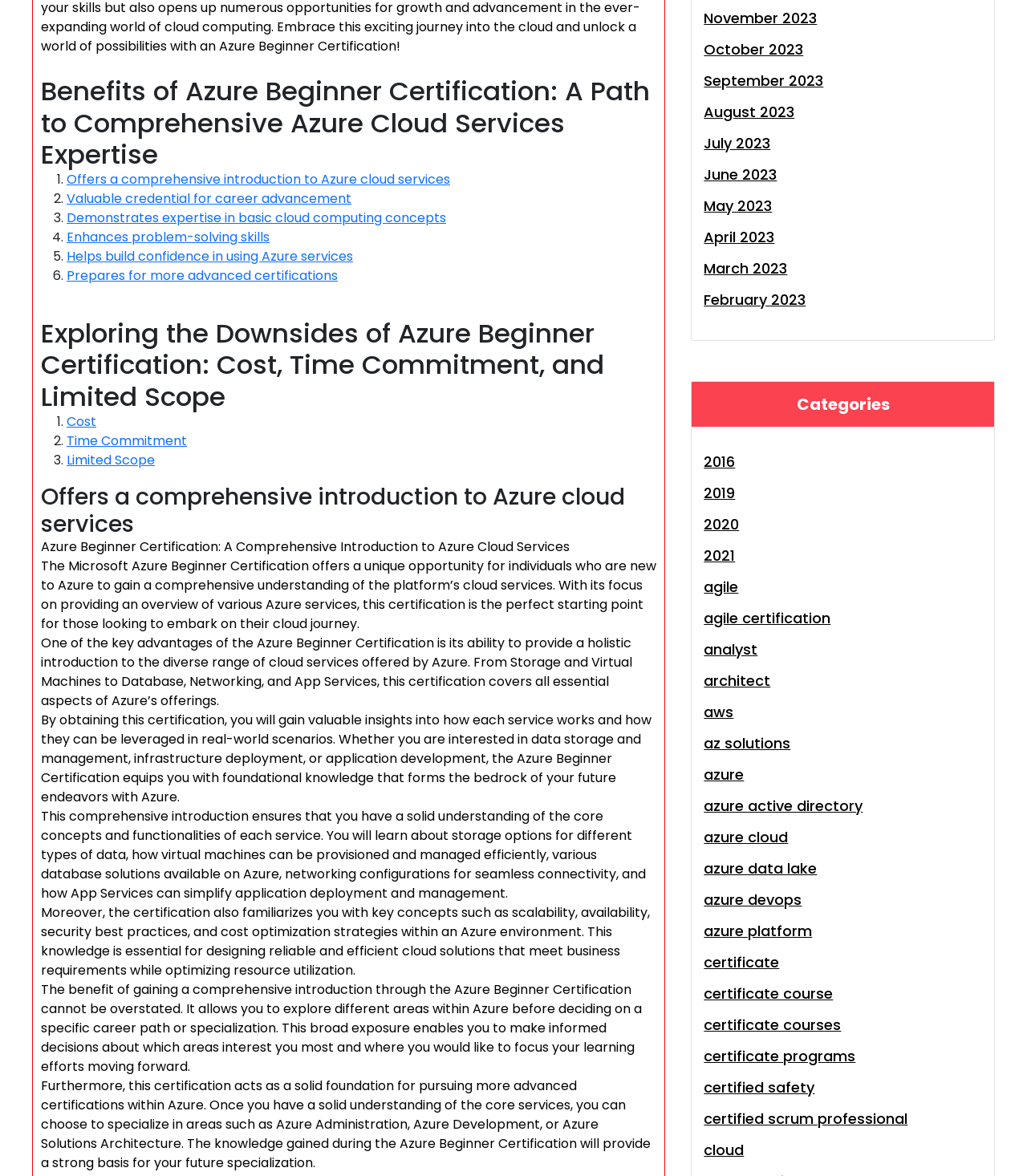Identify the coordinates of the bounding box for the element described below: "Prepares for more advanced certifications". Return the coordinates as four float numbers between 0 and 1: [left, top, right, bottom].

[0.065, 0.227, 0.329, 0.242]